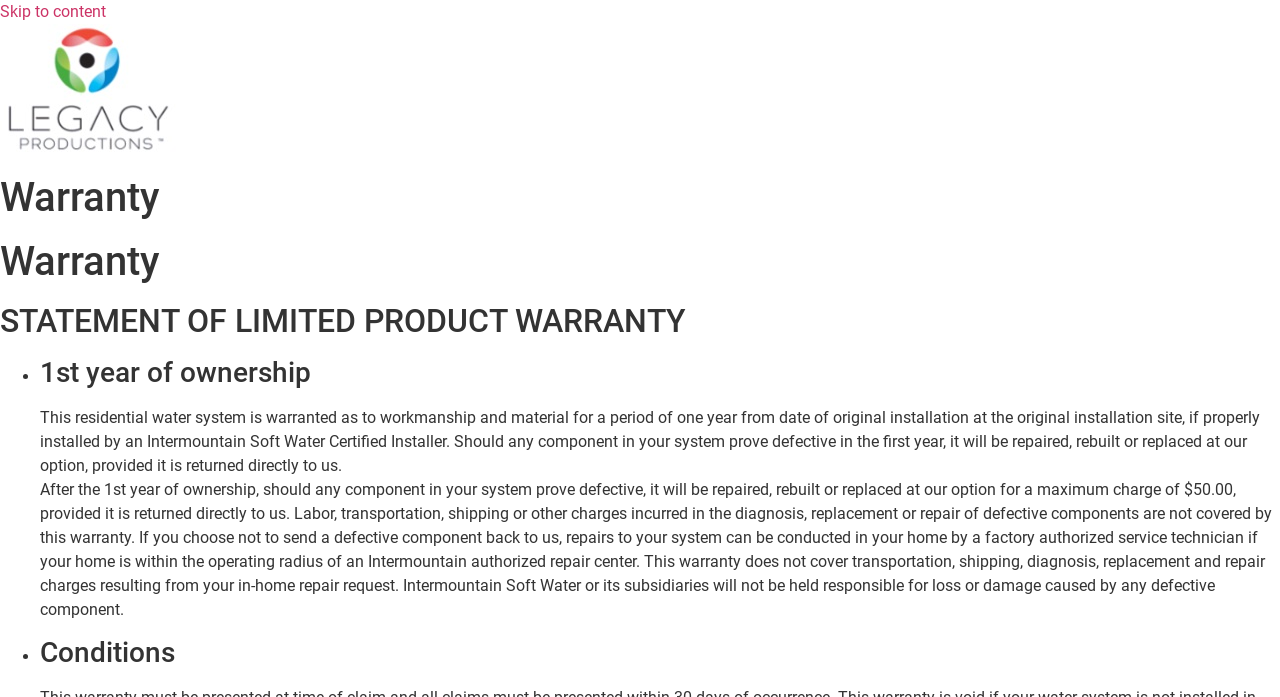Identify the bounding box for the UI element described as: "alt="Legacy-Productions-Nephi-Utah-Logo"". The coordinates should be four float numbers between 0 and 1, i.e., [left, top, right, bottom].

[0.0, 0.207, 0.145, 0.234]